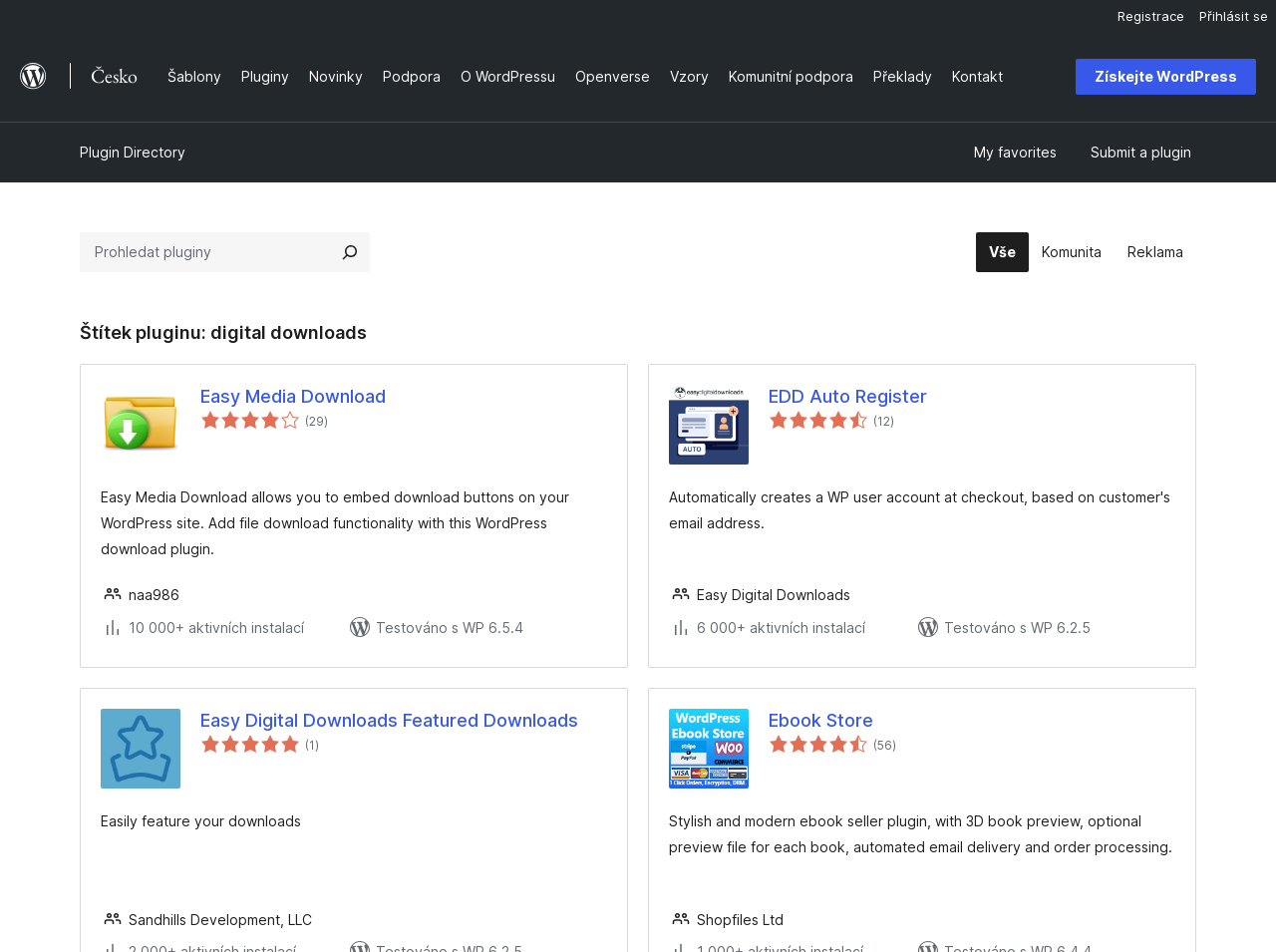Find the bounding box coordinates of the element I should click to carry out the following instruction: "Submit a plugin".

[0.851, 0.142, 0.938, 0.178]